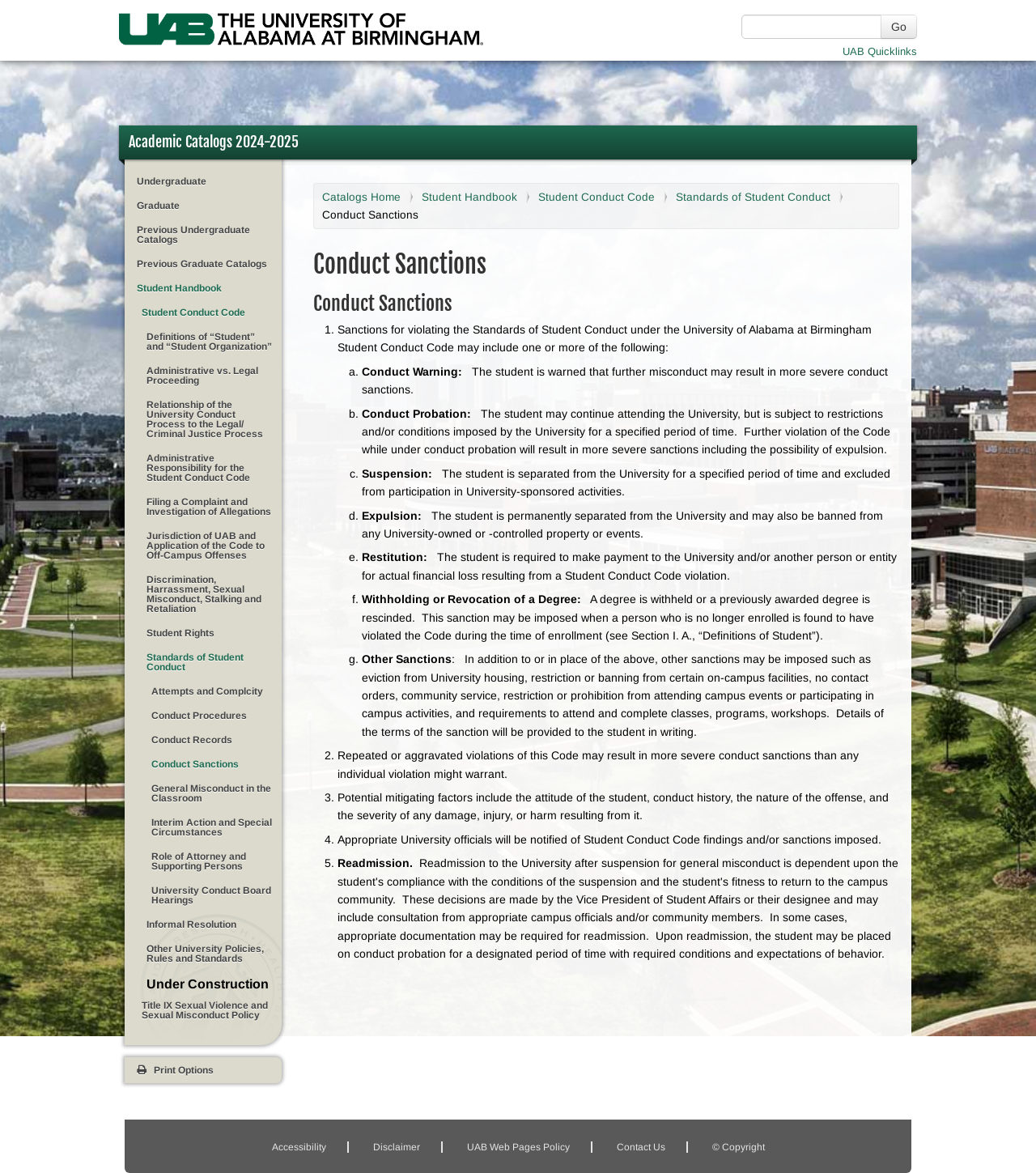Please provide a comprehensive answer to the question based on the screenshot: What are the types of conduct sanctions?

I found the answer by looking at the list of conduct sanctions, which includes Conduct Warning, Conduct Probation, Suspension, Expulsion, Restitution, Withholding or Revocation of a Degree, and Other Sanctions.